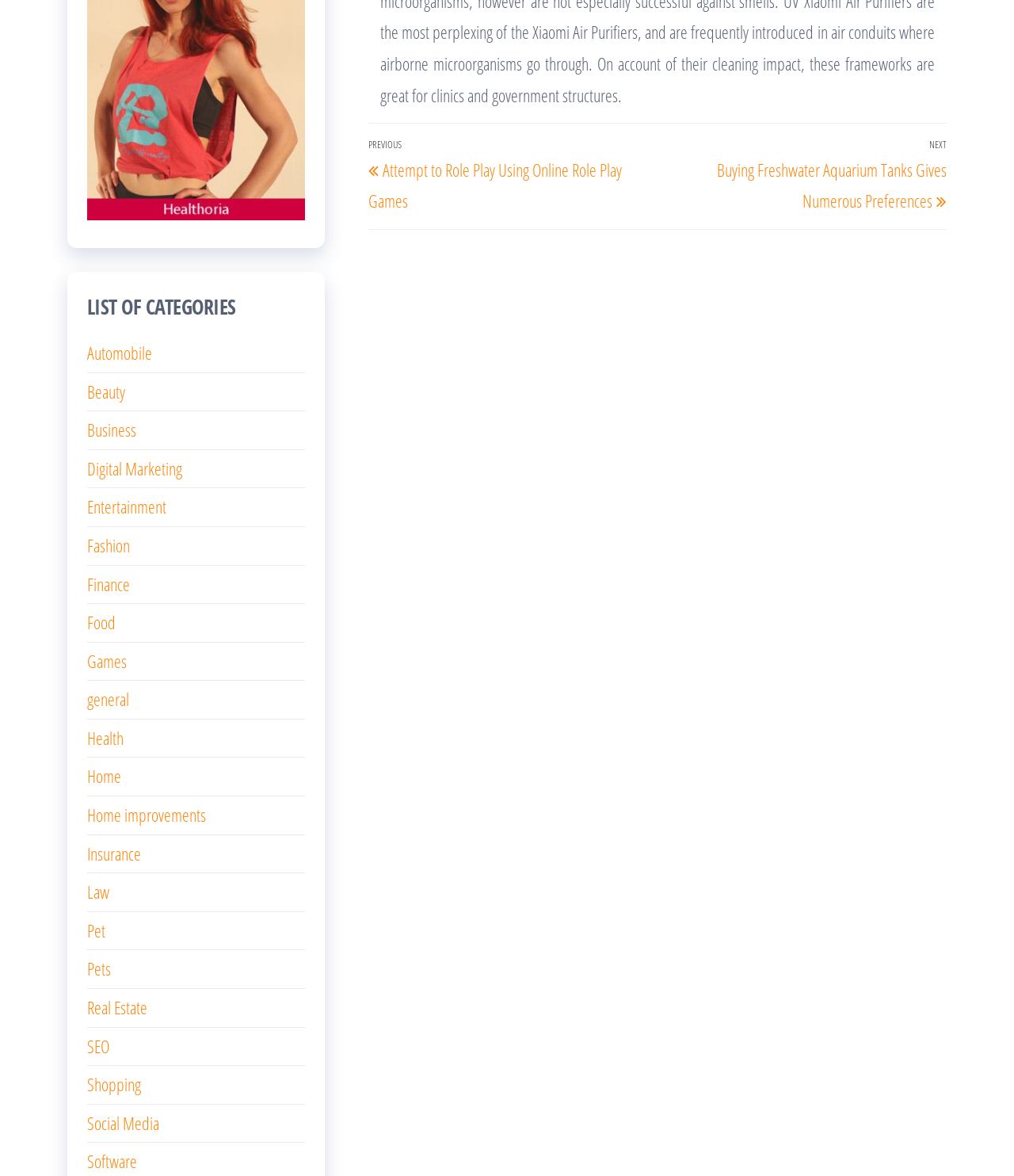Identify the bounding box coordinates for the element you need to click to achieve the following task: "browse Automobile". Provide the bounding box coordinates as four float numbers between 0 and 1, in the form [left, top, right, bottom].

[0.086, 0.29, 0.15, 0.31]